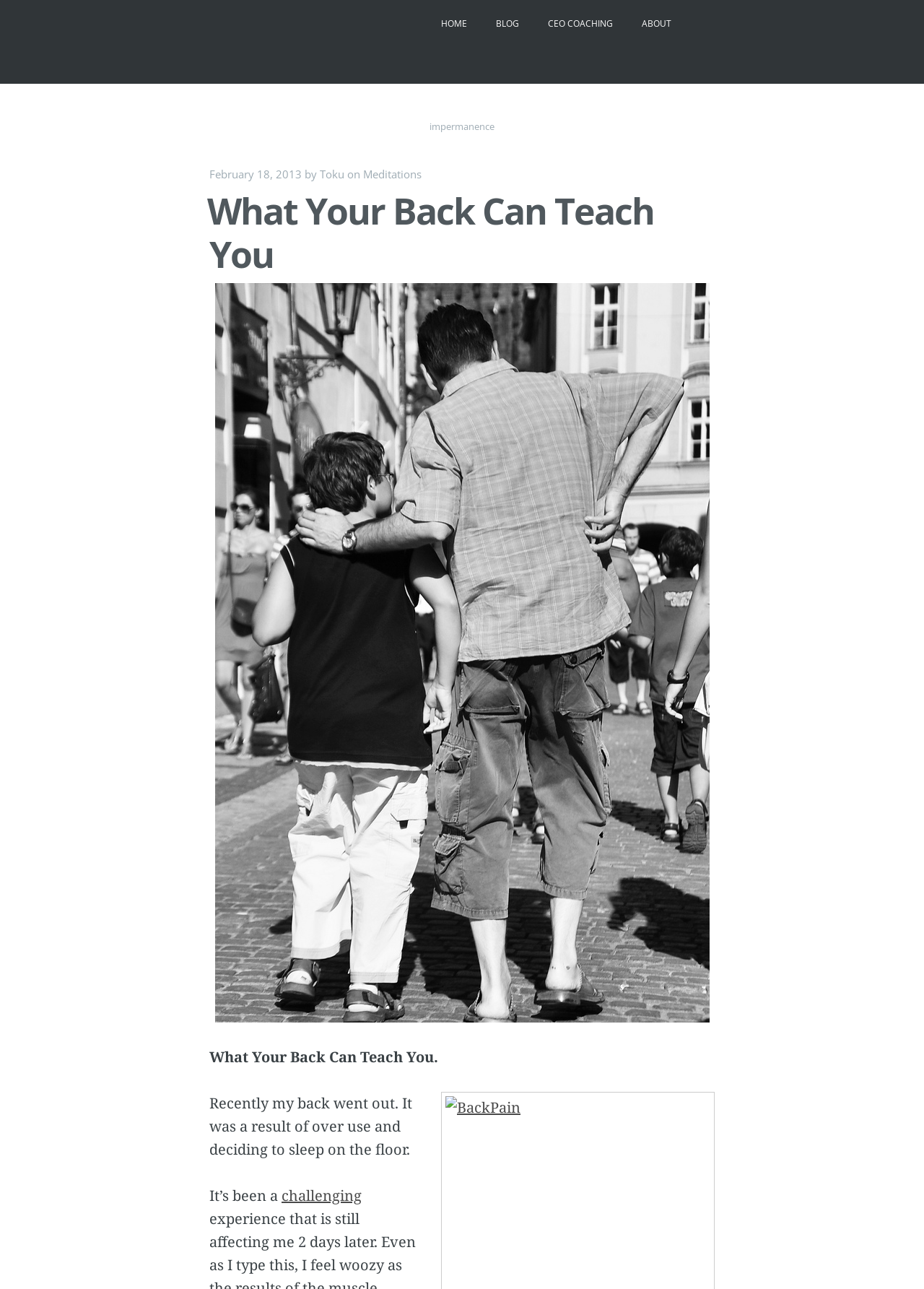What is the main section of the webpage?
Refer to the screenshot and respond with a concise word or phrase.

Blog post